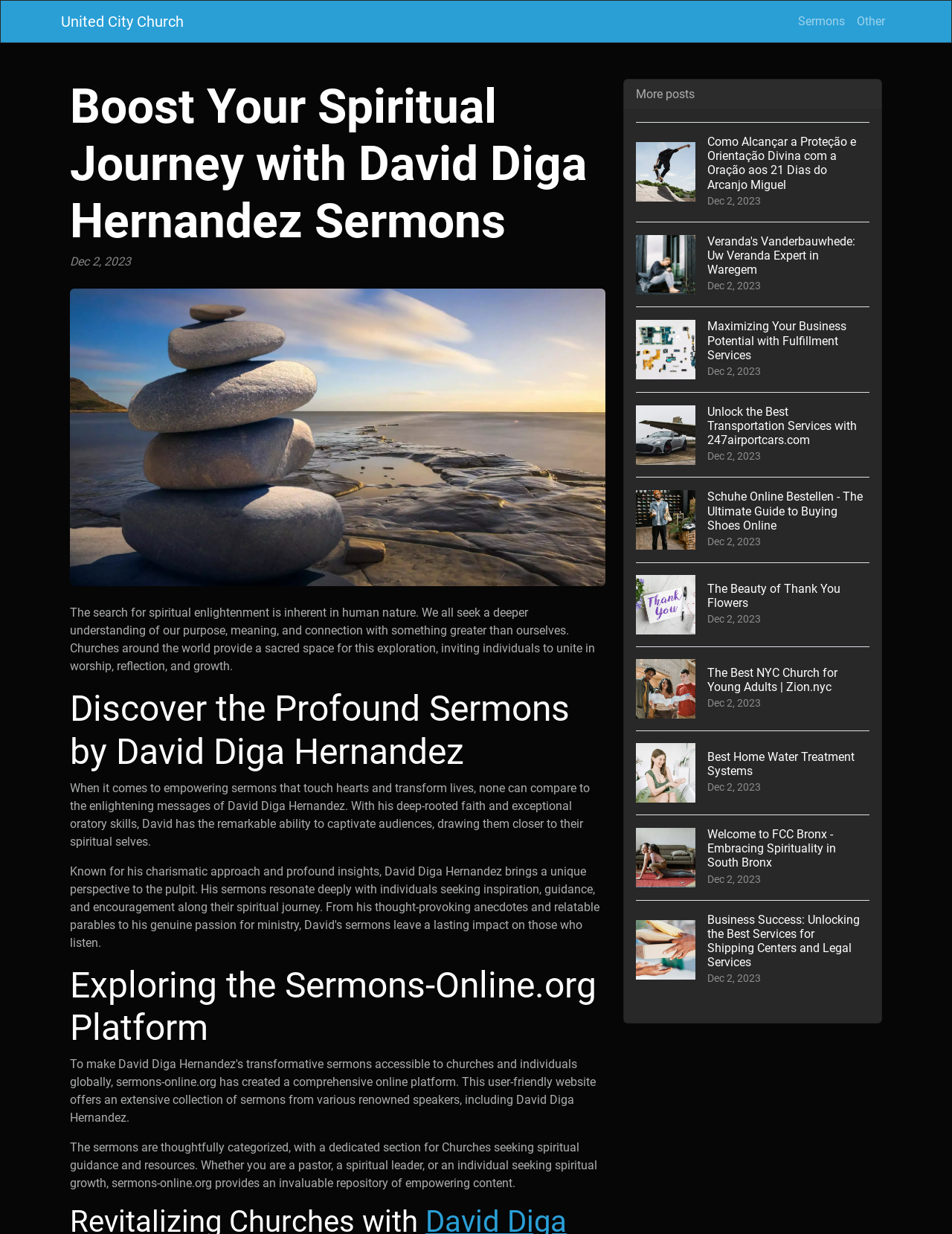Using the information in the image, could you please answer the following question in detail:
What is the main topic of this webpage?

Based on the webpage content, the main topic is about David Diga Hernandez's sermons, which are meant to enhance spiritual growth and provide inspiration.